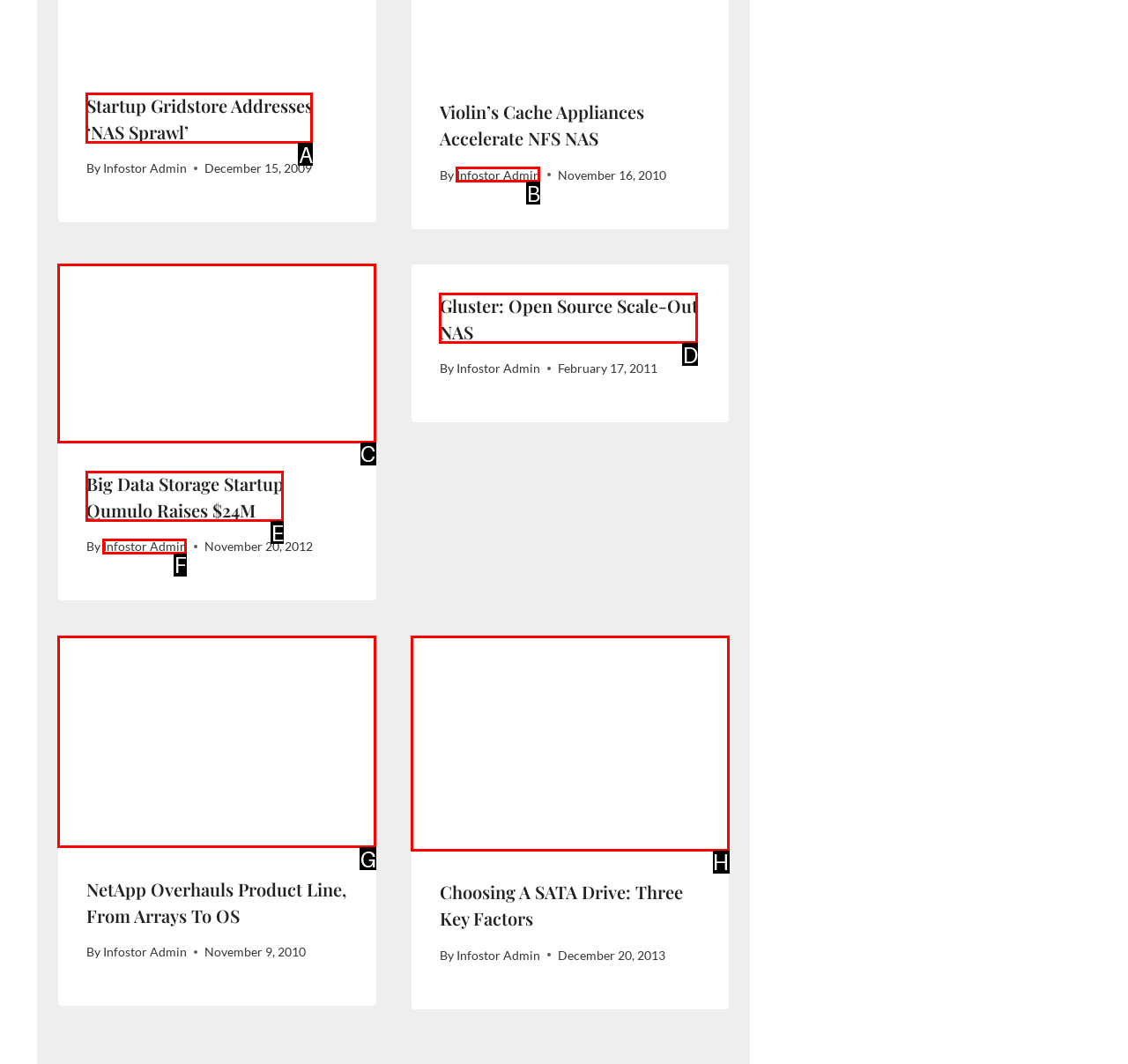Tell me which option I should click to complete the following task: Read article about Big Data Storage Startup Qumulo Raises $24M
Answer with the option's letter from the given choices directly.

C